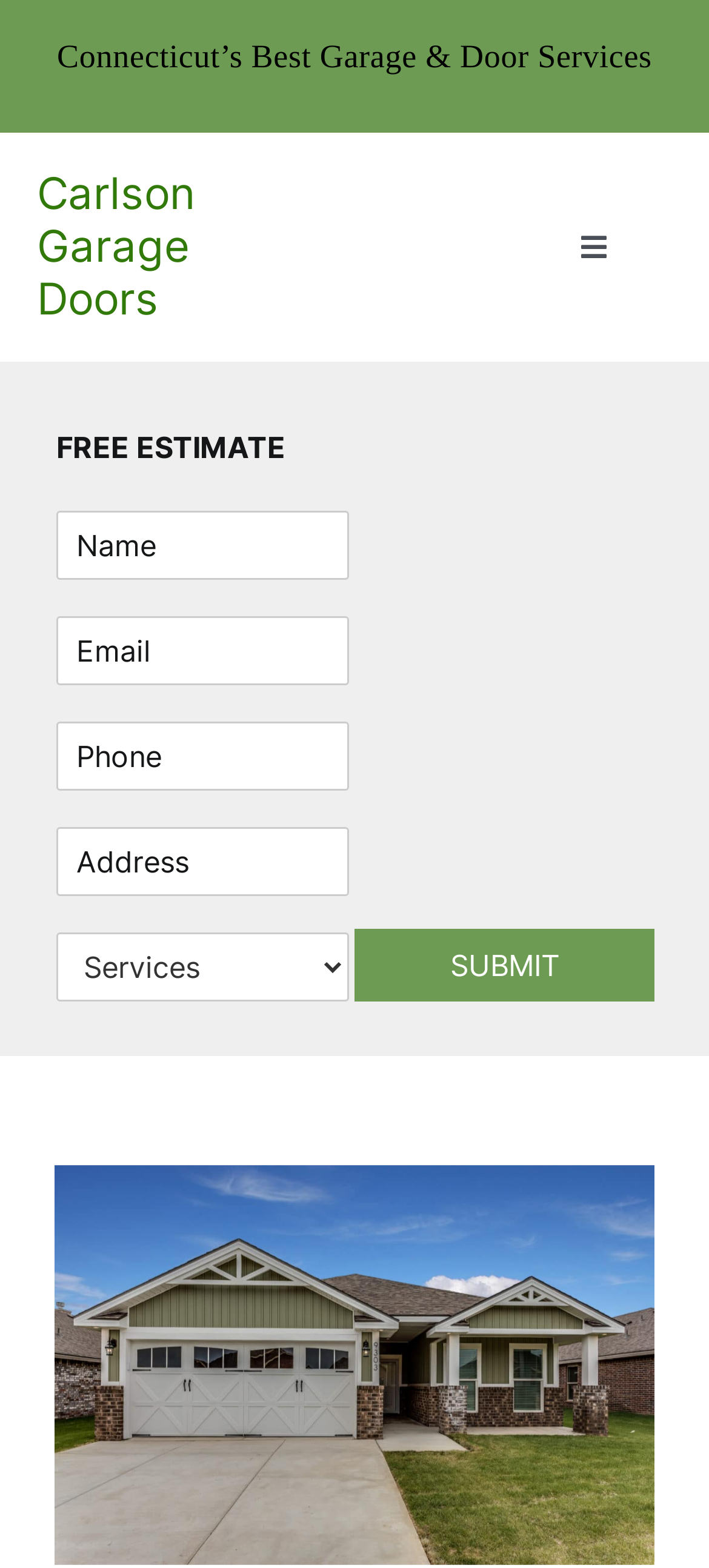Extract the bounding box coordinates for the UI element described as: "Submit".

[0.5, 0.592, 0.923, 0.639]